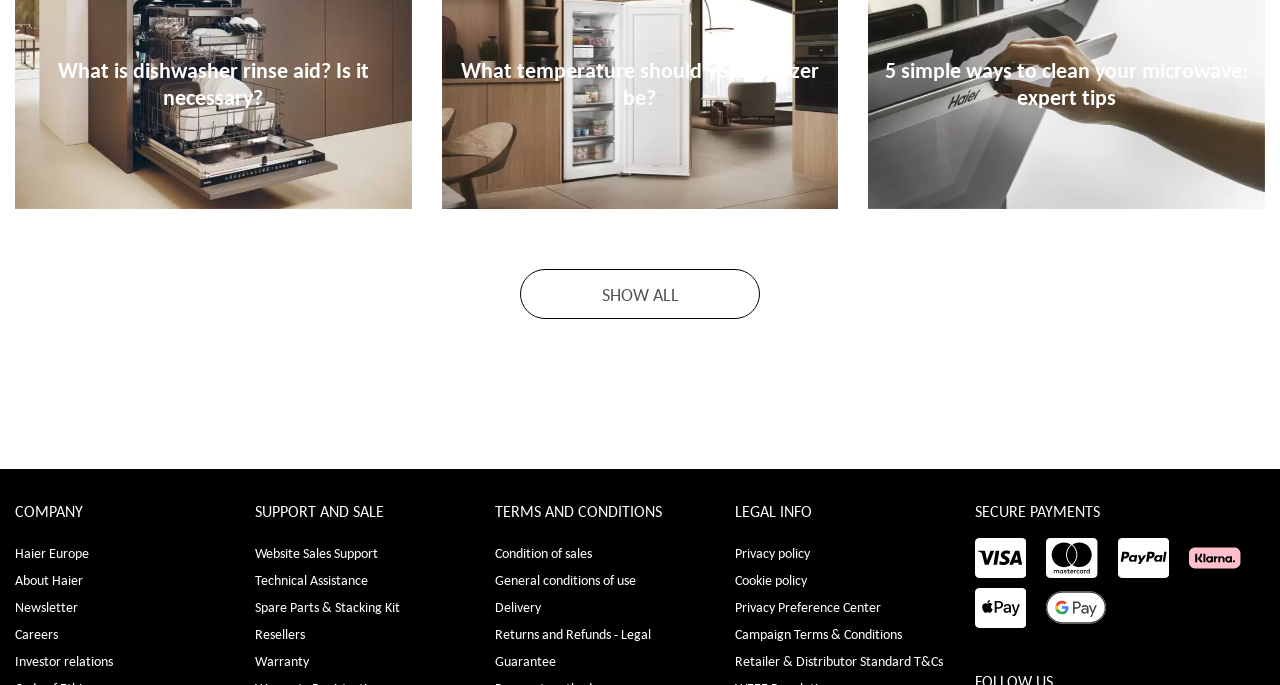Please locate the bounding box coordinates of the element that should be clicked to complete the given instruction: "Visit 'Haier Europe'".

[0.012, 0.794, 0.07, 0.82]